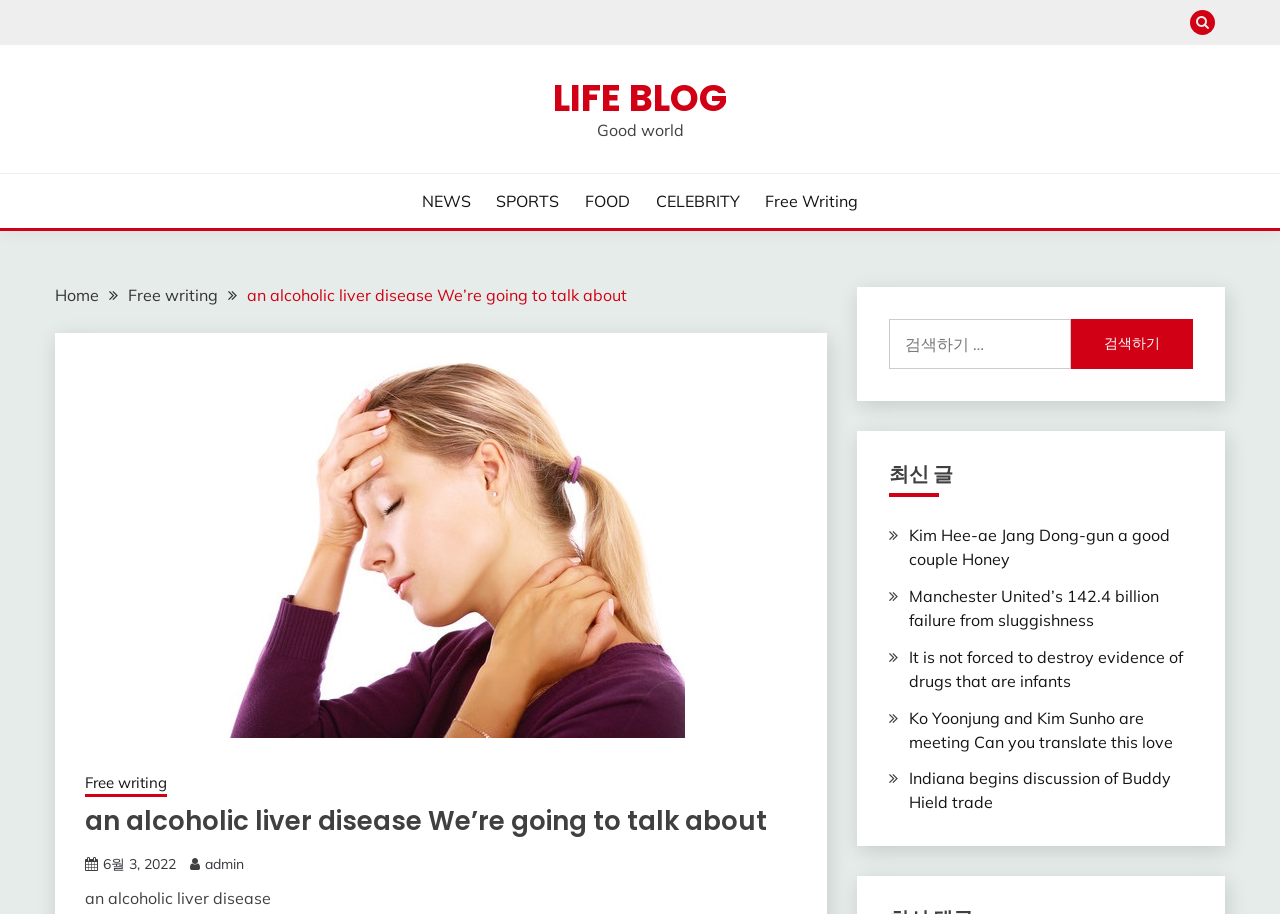Answer briefly with one word or phrase:
What is the author of the current article?

admin